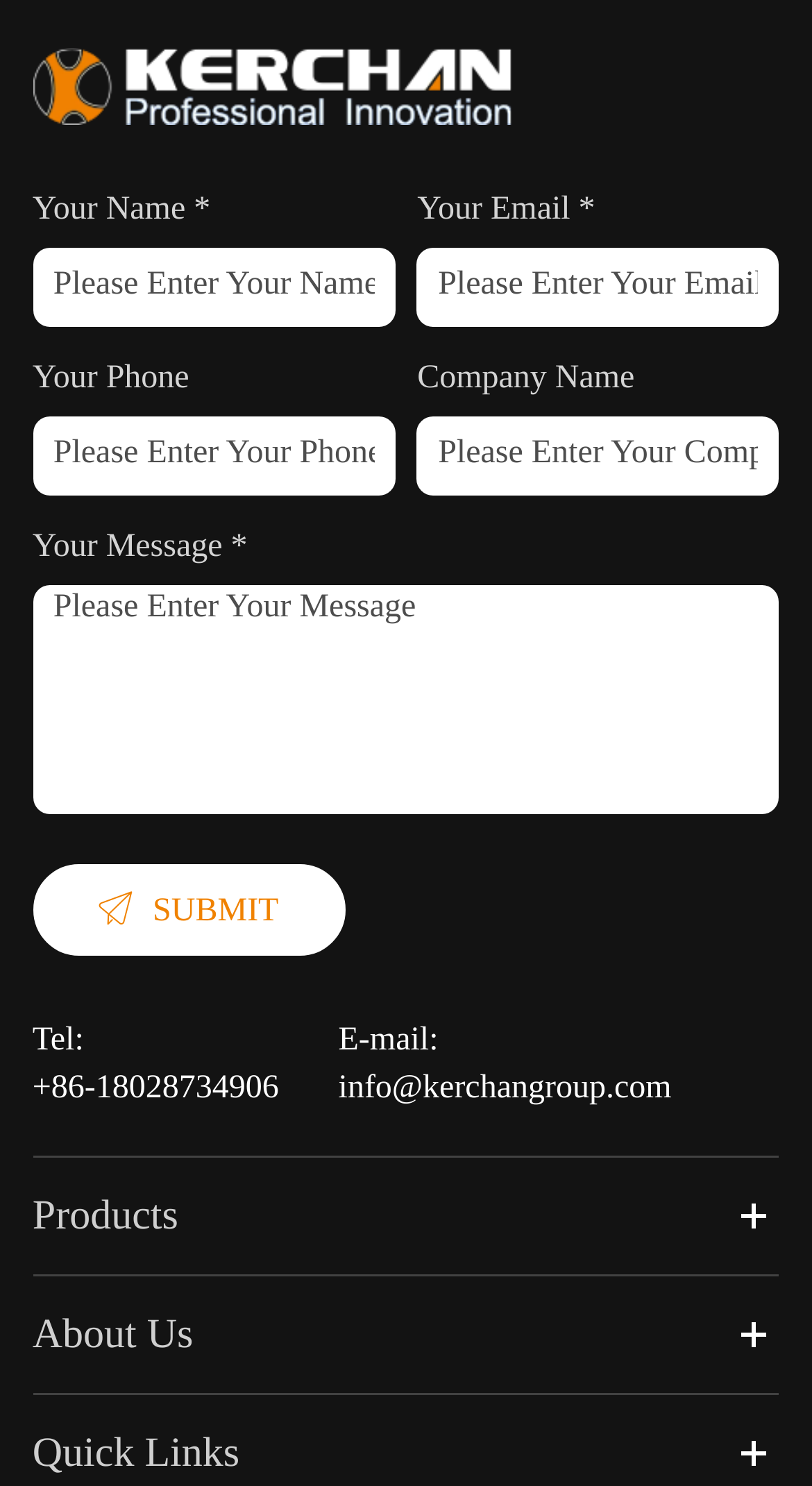Examine the screenshot and answer the question in as much detail as possible: How many links are there at the bottom of the webpage?

There are three links at the bottom of the webpage, which are '+86-18028734906', 'info@kerchangroup.com', and 'Products'.